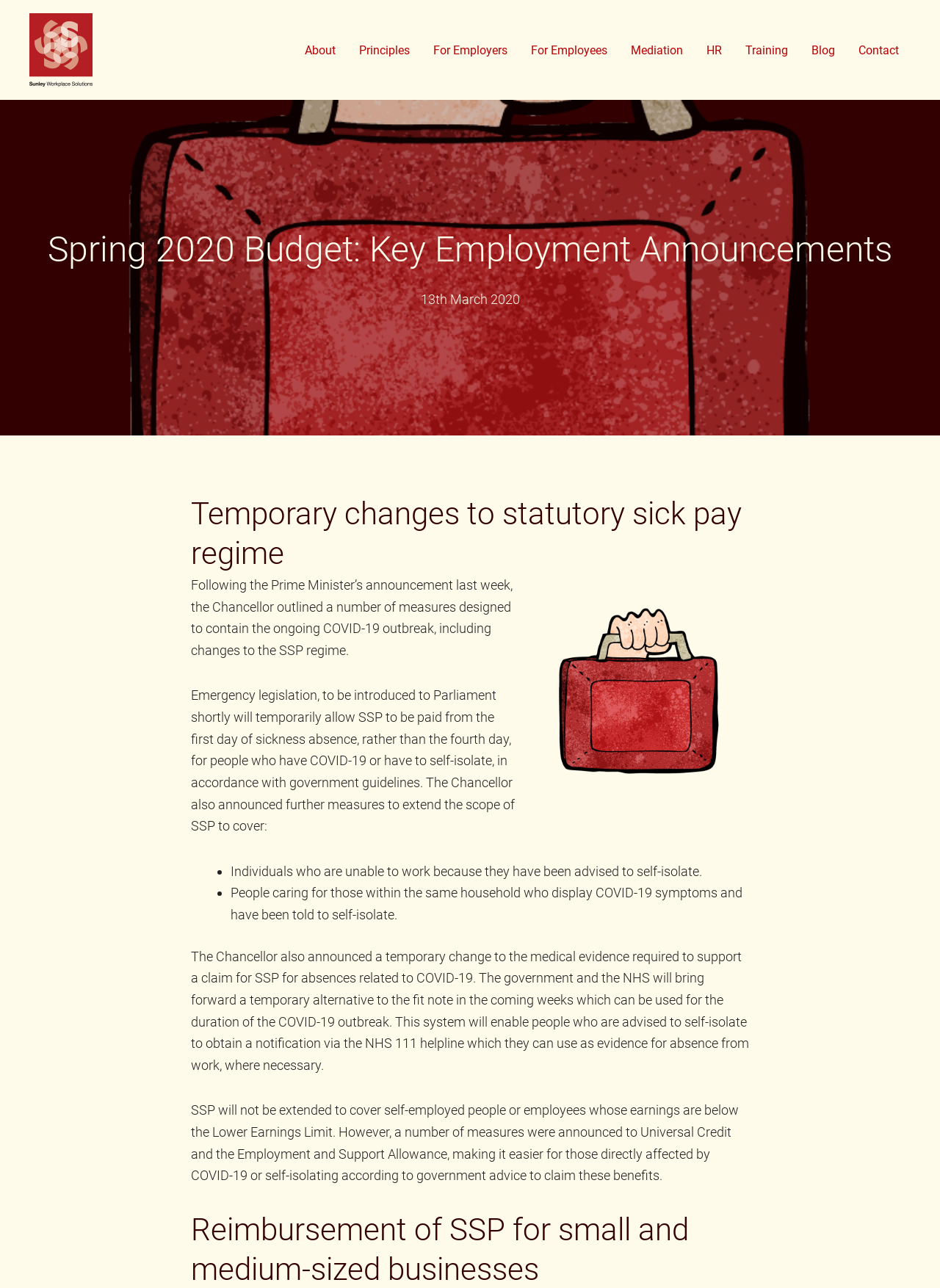Identify the bounding box coordinates of the area that should be clicked in order to complete the given instruction: "Click on the 'Sunley Workplace Solutions' link". The bounding box coordinates should be four float numbers between 0 and 1, i.e., [left, top, right, bottom].

[0.031, 0.032, 0.098, 0.044]